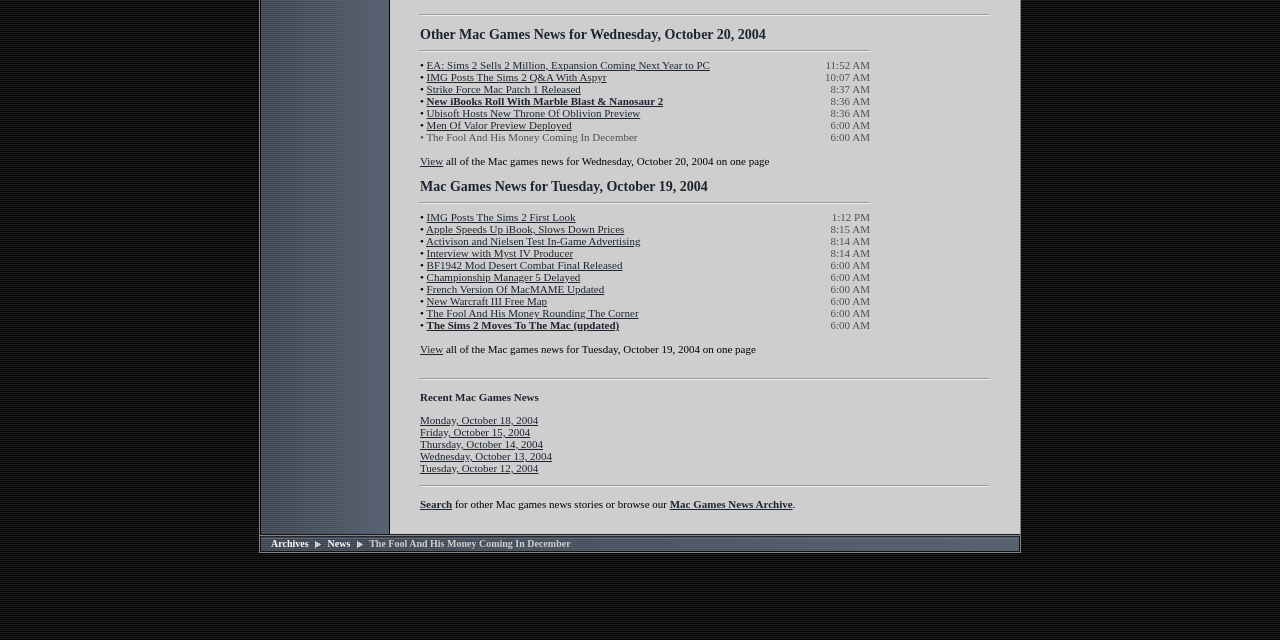Given the description Tuesday, October 12, 2004, predict the bounding box coordinates of the UI element. Ensure the coordinates are in the format (top-left x, top-left y, bottom-right x, bottom-right y) and all values are between 0 and 1.

[0.328, 0.722, 0.421, 0.741]